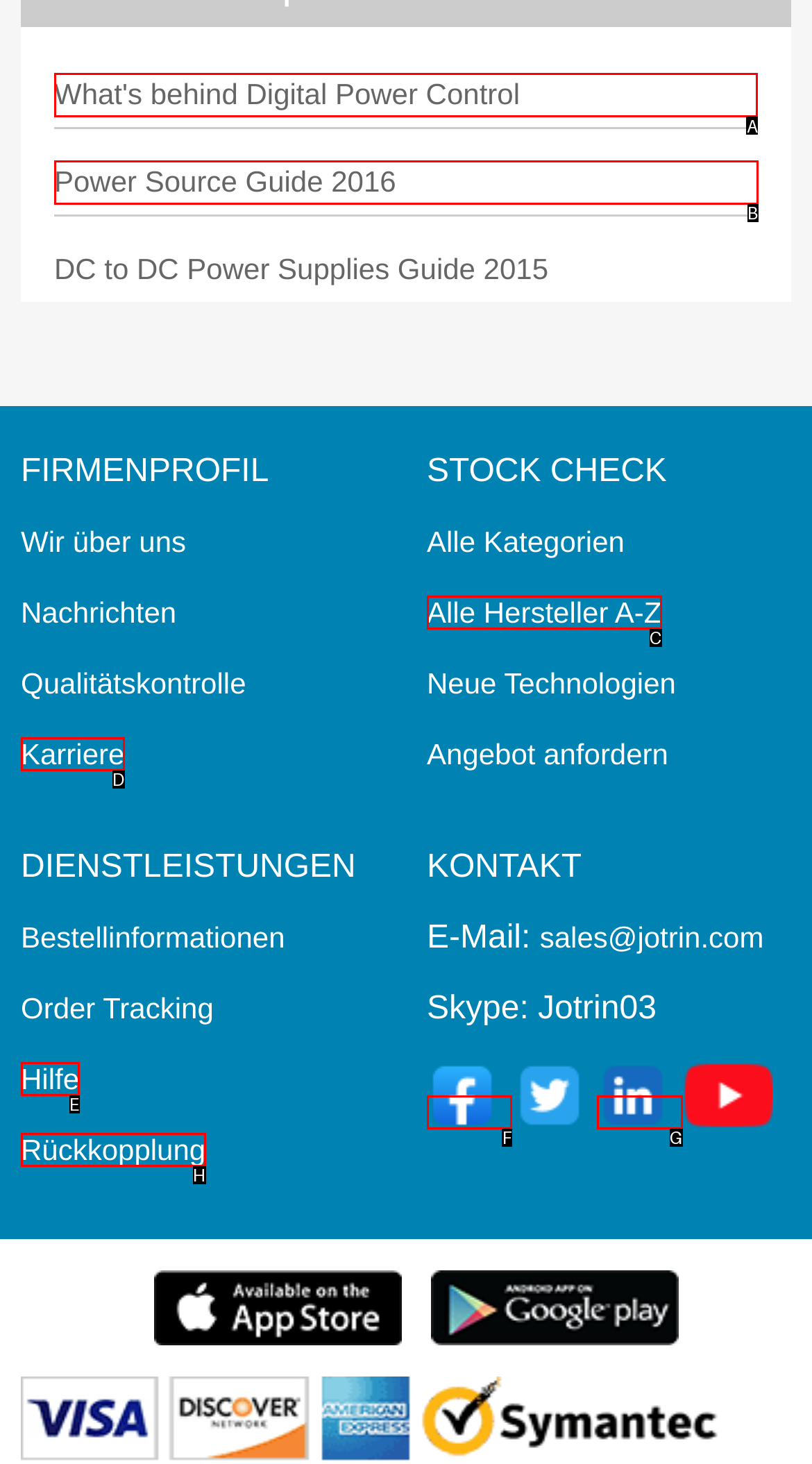Determine which option you need to click to execute the following task: Learn about Digital Power Control. Provide your answer as a single letter.

A